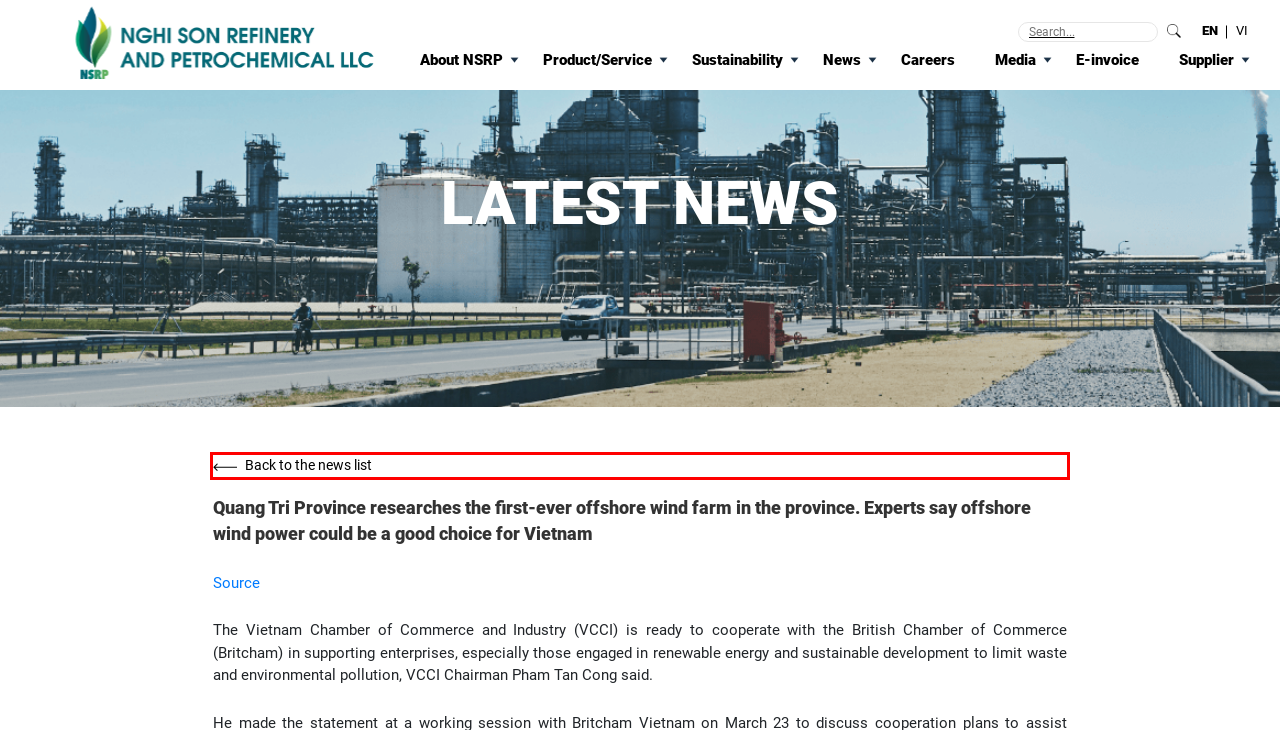You have a screenshot of a webpage with a red rectangle bounding box around a UI element. Choose the best description that matches the new page after clicking the element within the bounding box. The candidate descriptions are:
A. Tra cứu Hóa đơn điện tử FPT.eINVOICE
B. NSRP Management
C. Careers
D. Organization Chart
E. Latest News
F. Redirecting
G. NGHI SON REFINERY AND PETROCHEMICAL LLC
H. TotalEnergies to acquire remaining stake in Malaysia's SapuraOMV

E